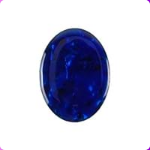Provide a brief response to the question using a single word or phrase: 
What is the primary color of the Abalone gemstone?

Deep blue